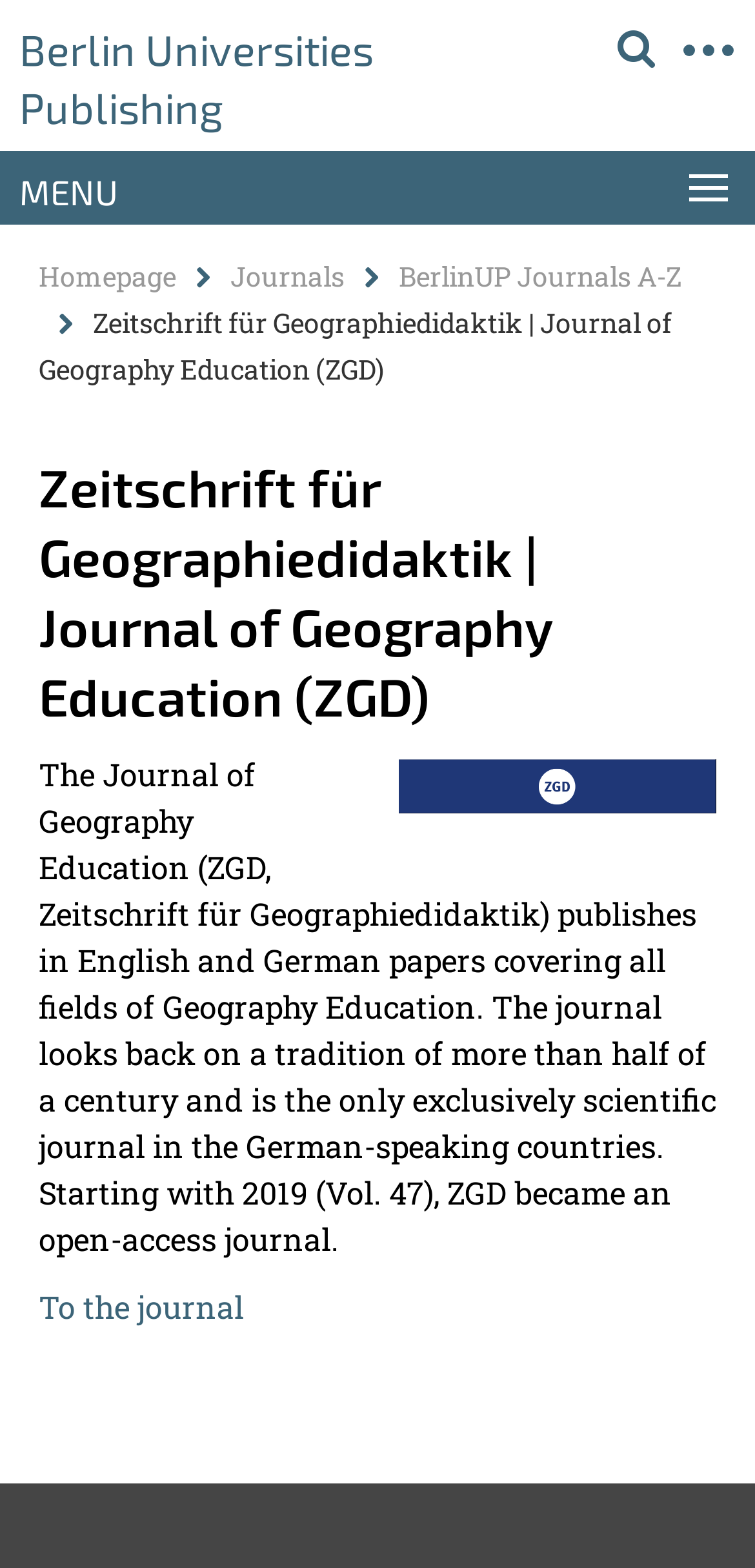Create a detailed description of the webpage's content and layout.

The webpage is about the Journal of Geography Education (ZGD), a publication that covers all fields of geography education. At the top left, there is a link to "Berlin Universities Publishing". Next to it, on the top right, there is an empty link. Below these links, there is a "MENU" static text, followed by three links: "Homepage", "Journals", and "BerlinUP Journals A-Z", which are aligned horizontally.

Below these links, the title "Zeitschrift für Geographiedidaktik | Journal of Geography Education (ZGD)" is displayed prominently. The main content of the page is divided into sections. The first section has a heading with the same title as the page, followed by a link to "ZGD" with an accompanying image. Below this, there is a paragraph of text that describes the journal, its history, and its transition to an open-access journal in 2019. Finally, there is a link to "To the journal" at the bottom of the page.